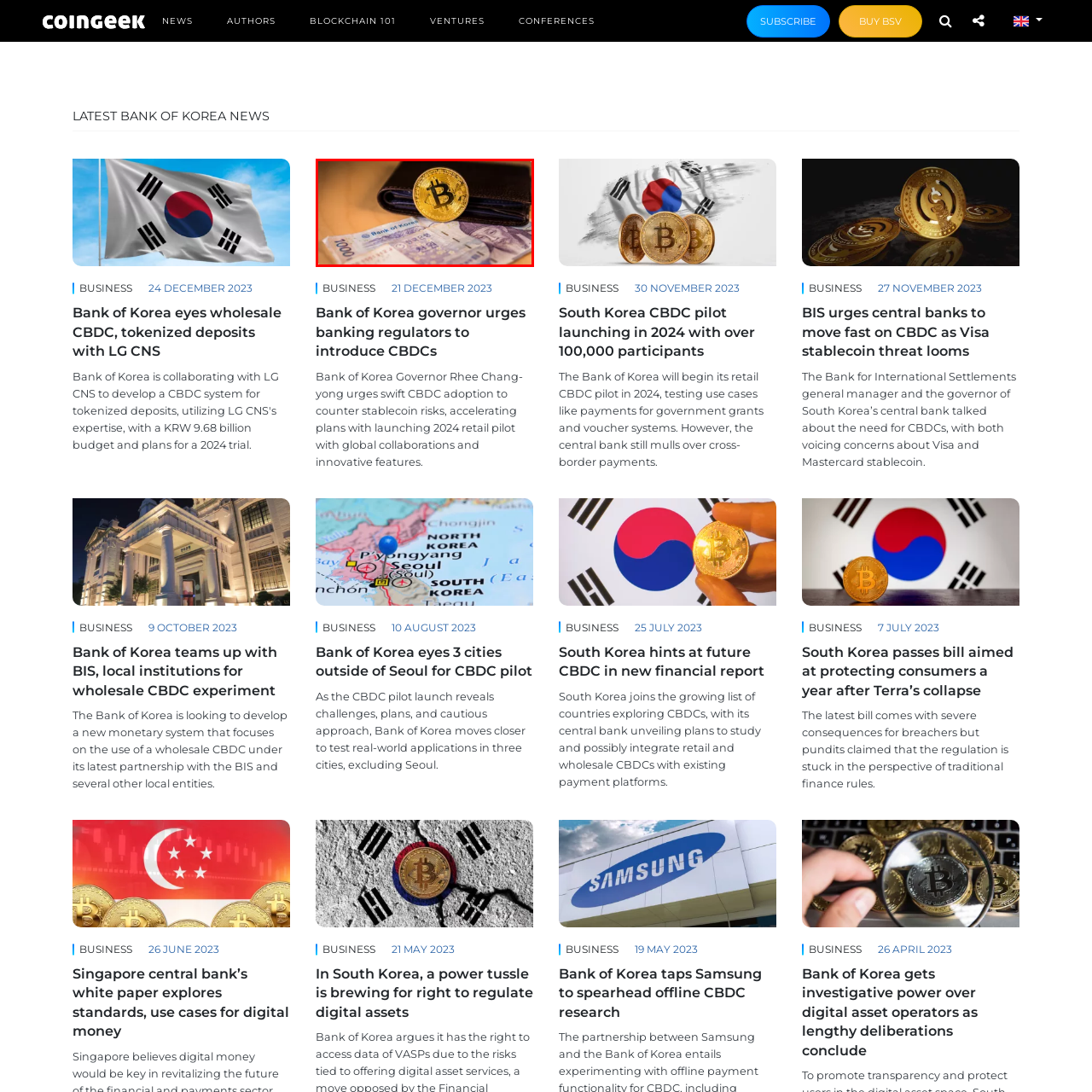Elaborate on the scene depicted inside the red bounding box.

The image features a striking juxtaposition of traditional and modern currency, showcasing a golden Bitcoin prominently placed on a sleek brown wallet, emphasizing the growing intersection of cryptocurrency and conventional finance. Beneath the Bitcoin, South Korean banknotes are visible, specifically a 1,000-won note, highlighting the local currency. This scene symbolizes the evolving monetary landscape in South Korea, particularly in light of the Bank of Korea’s recent initiatives regarding the adoption of Central Bank Digital Currencies (CBDCs) alongside cryptocurrencies. The composition reflects the ongoing dialogue about the future of finance, merging digital assets with traditional banking practices.